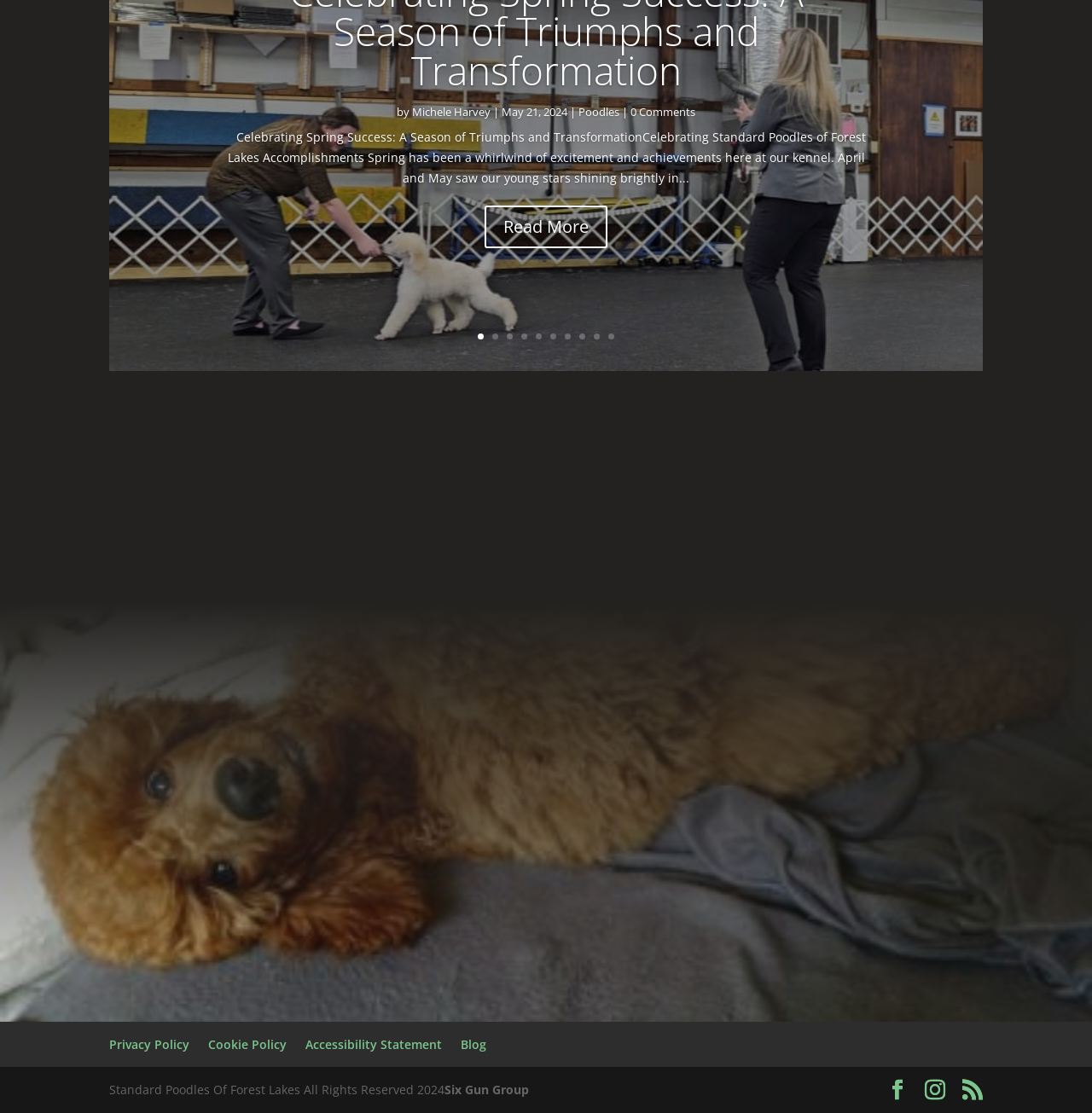Determine the bounding box for the UI element that matches this description: "alt="Converge Digest"".

None